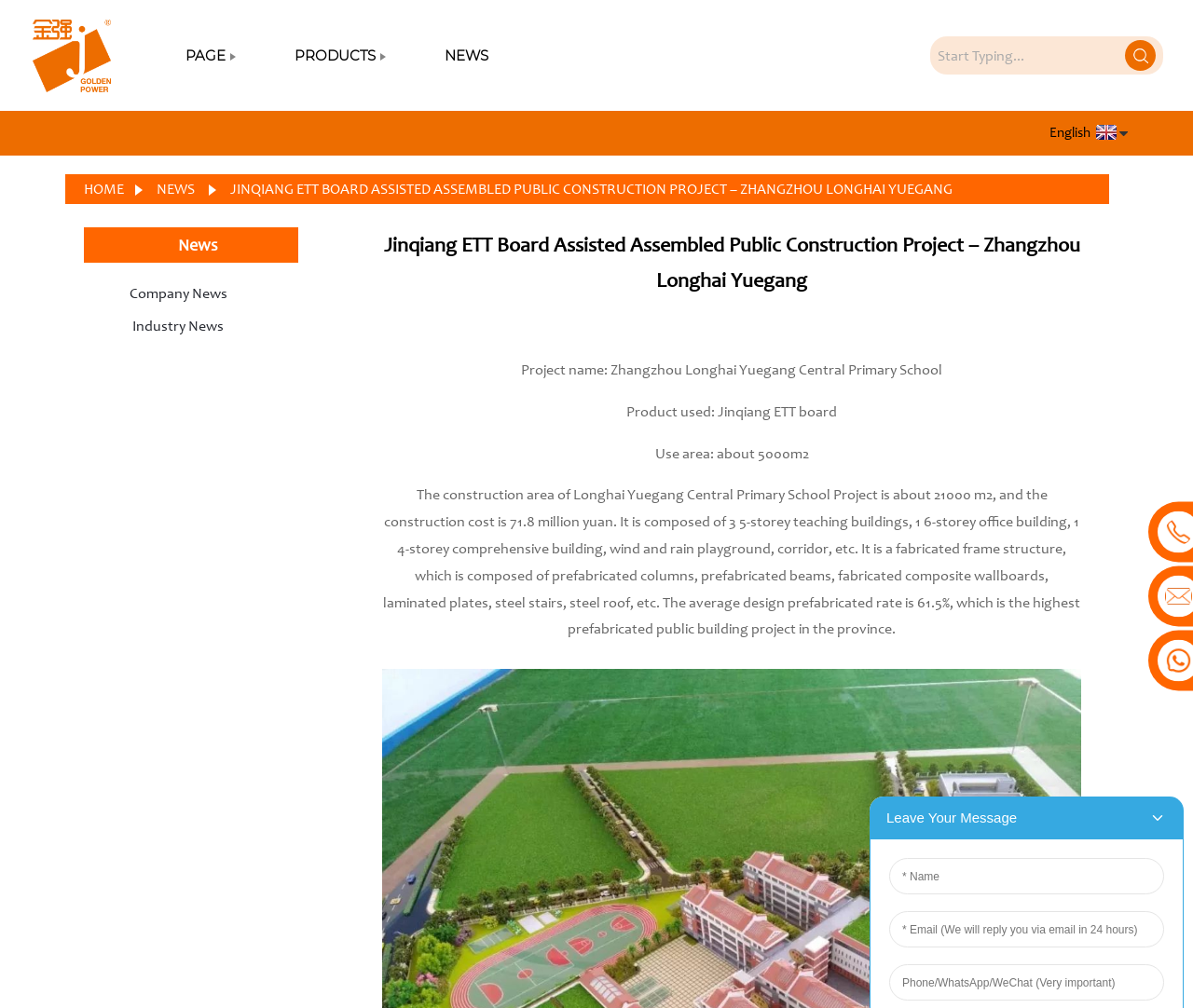Provide a single word or phrase to answer the given question: 
What is the average design prefabricated rate of the project?

61.5%